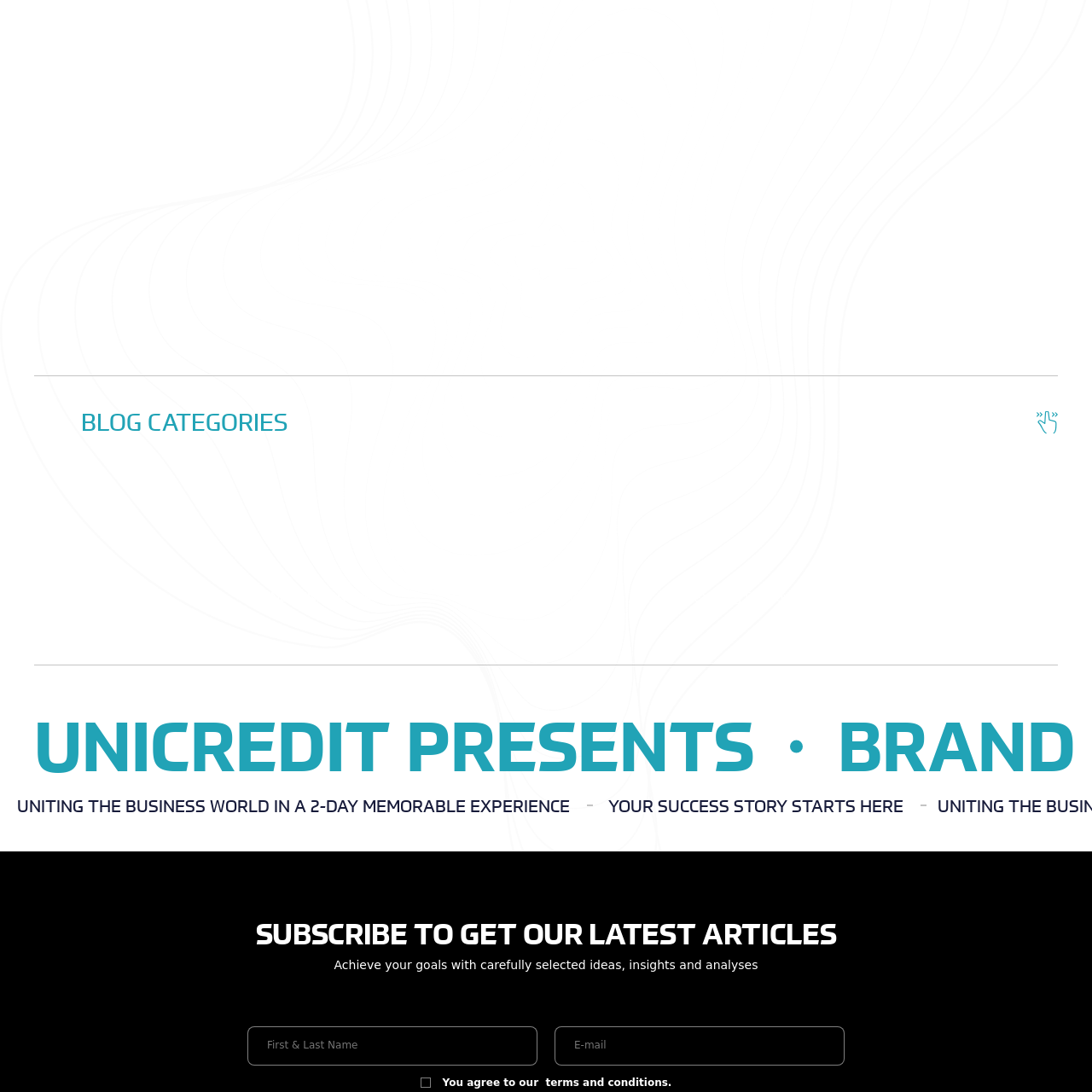What is the tone of the overall aesthetic?
Please examine the image within the red bounding box and provide a comprehensive answer based on the visual details you observe.

The overall aesthetic of the graphic is professional, which aligns with the themes of innovation and technology inherent in blockchain discussions, suggesting a serious and formal tone.